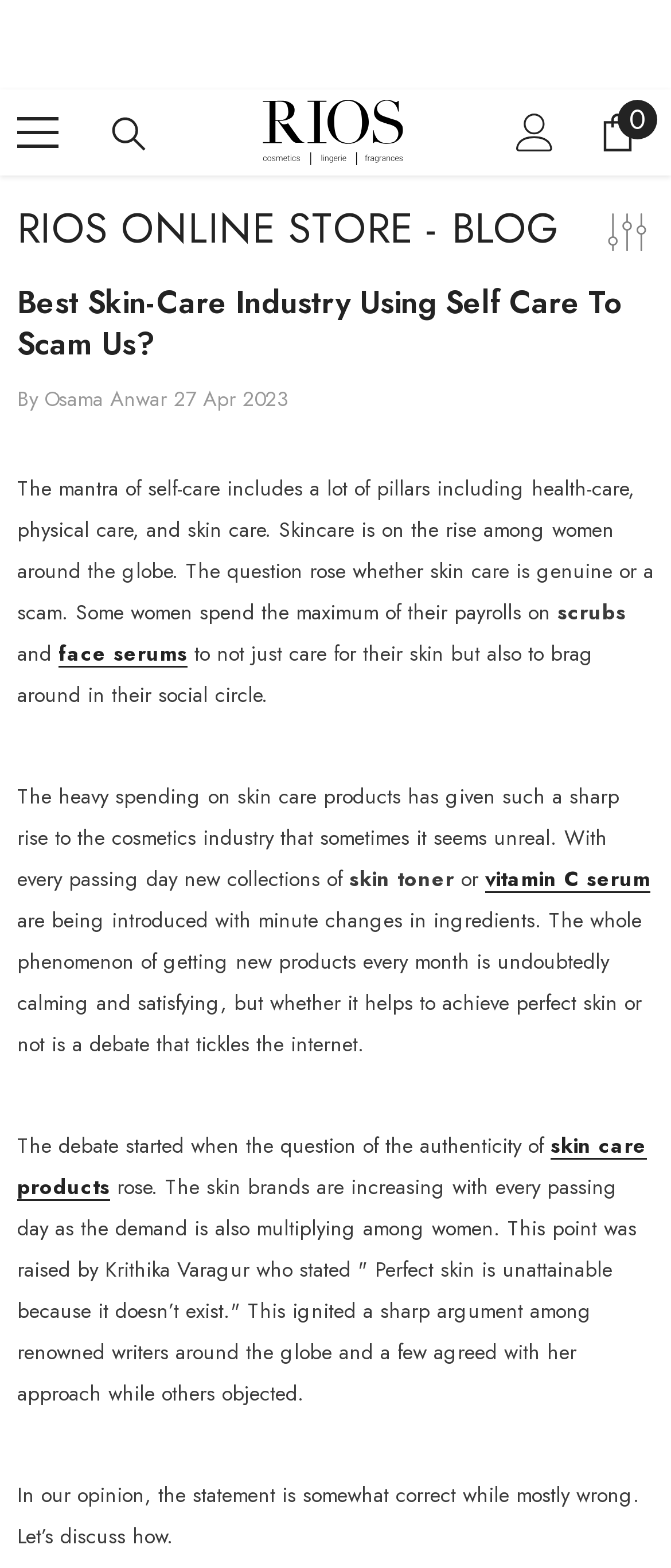What is the topic of the blog post?
Refer to the image and give a detailed answer to the question.

The topic of the blog post is skin care, which is evident from the title 'Best Skin-Care Industry Using Self Care To Scam Us?' and the content of the post, which discusses the authenticity of skin care products and the debate around perfect skin.